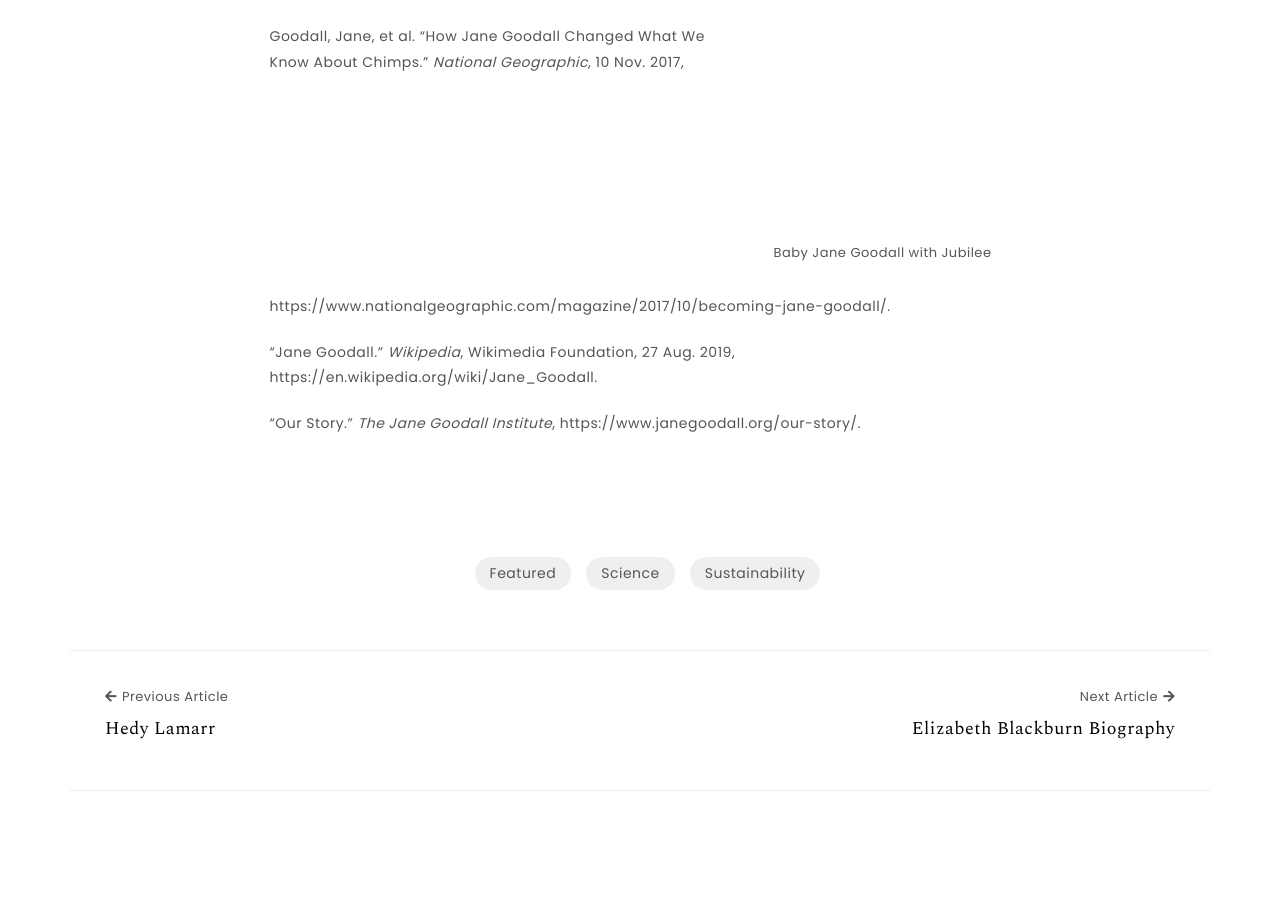Extract the bounding box for the UI element that matches this description: "Sustainability".

[0.539, 0.605, 0.641, 0.64]